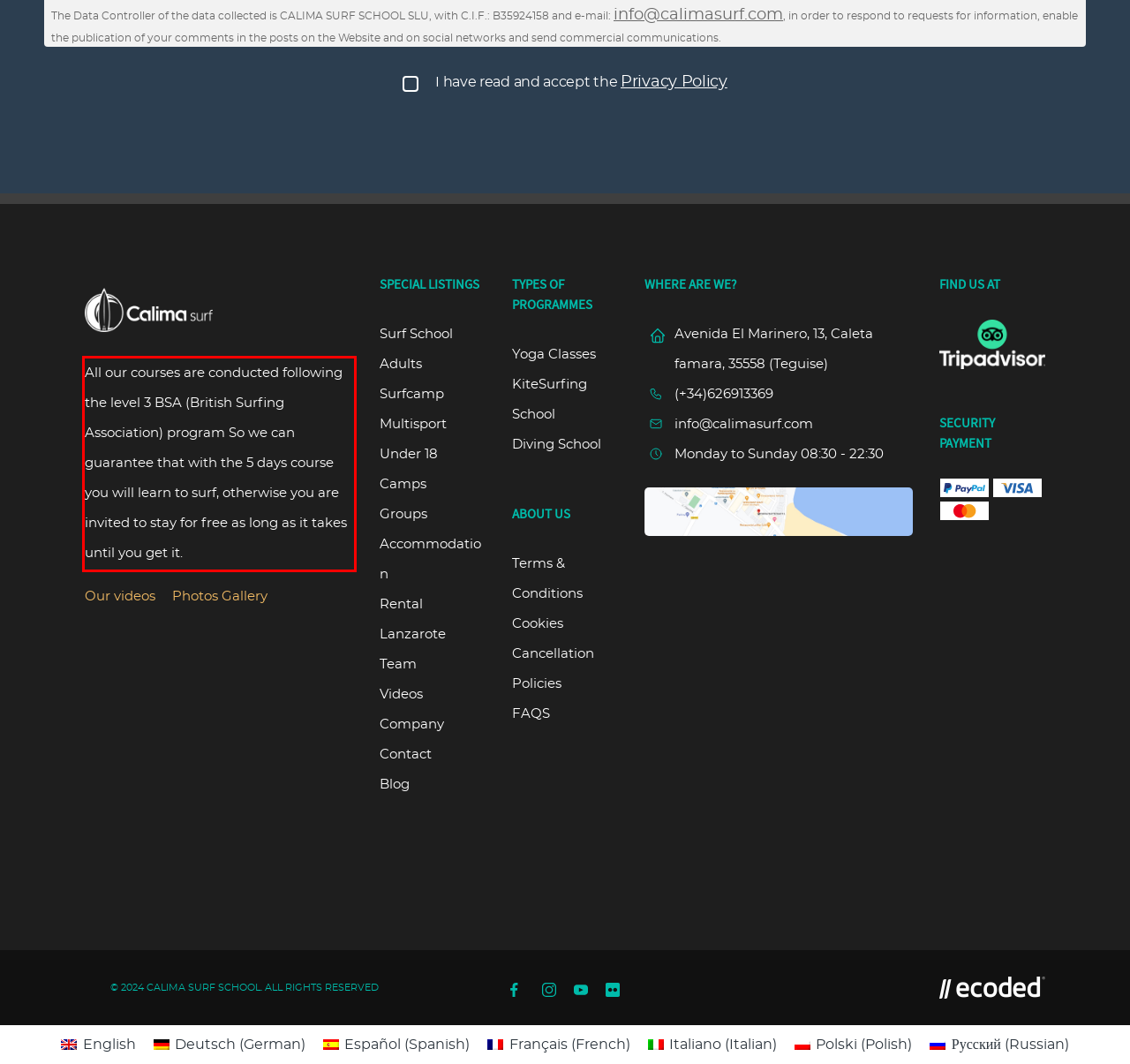Given a screenshot of a webpage, identify the red bounding box and perform OCR to recognize the text within that box.

All our courses are conducted following the level 3 BSA (British Surfing Association) program So we can guarantee that with the 5 days course you will learn to surf, otherwise you are invited to stay for free as long as it takes until you get it.